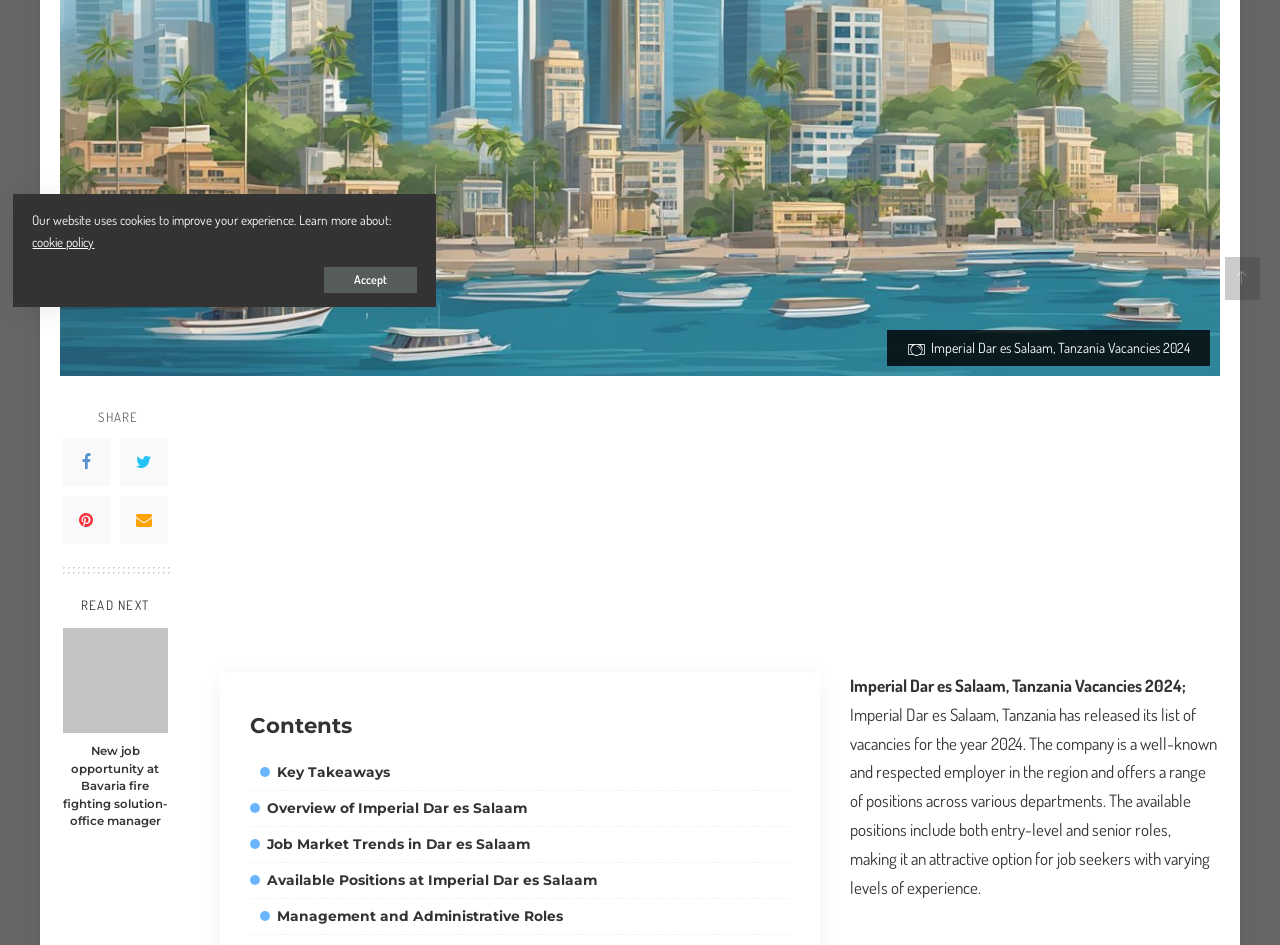Examine the screenshot and answer the question in as much detail as possible: What is the title of the job opportunity?

I looked at the link 'New job opportunity at Bavaria fire fighting solution-office manager' and found that the title of the job opportunity is Office Manager.